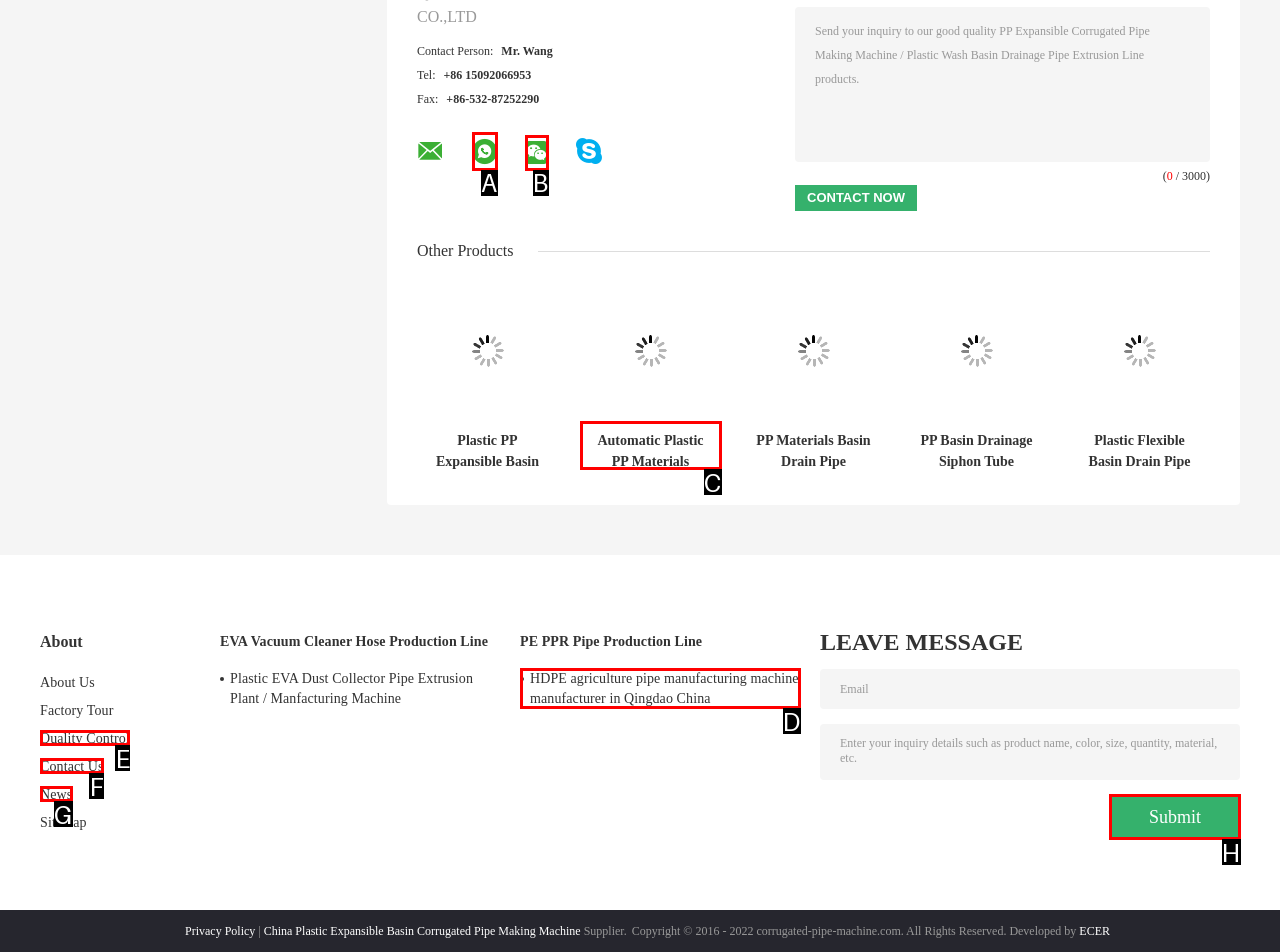Select the HTML element that matches the description: Quality Control. Provide the letter of the chosen option as your answer.

E